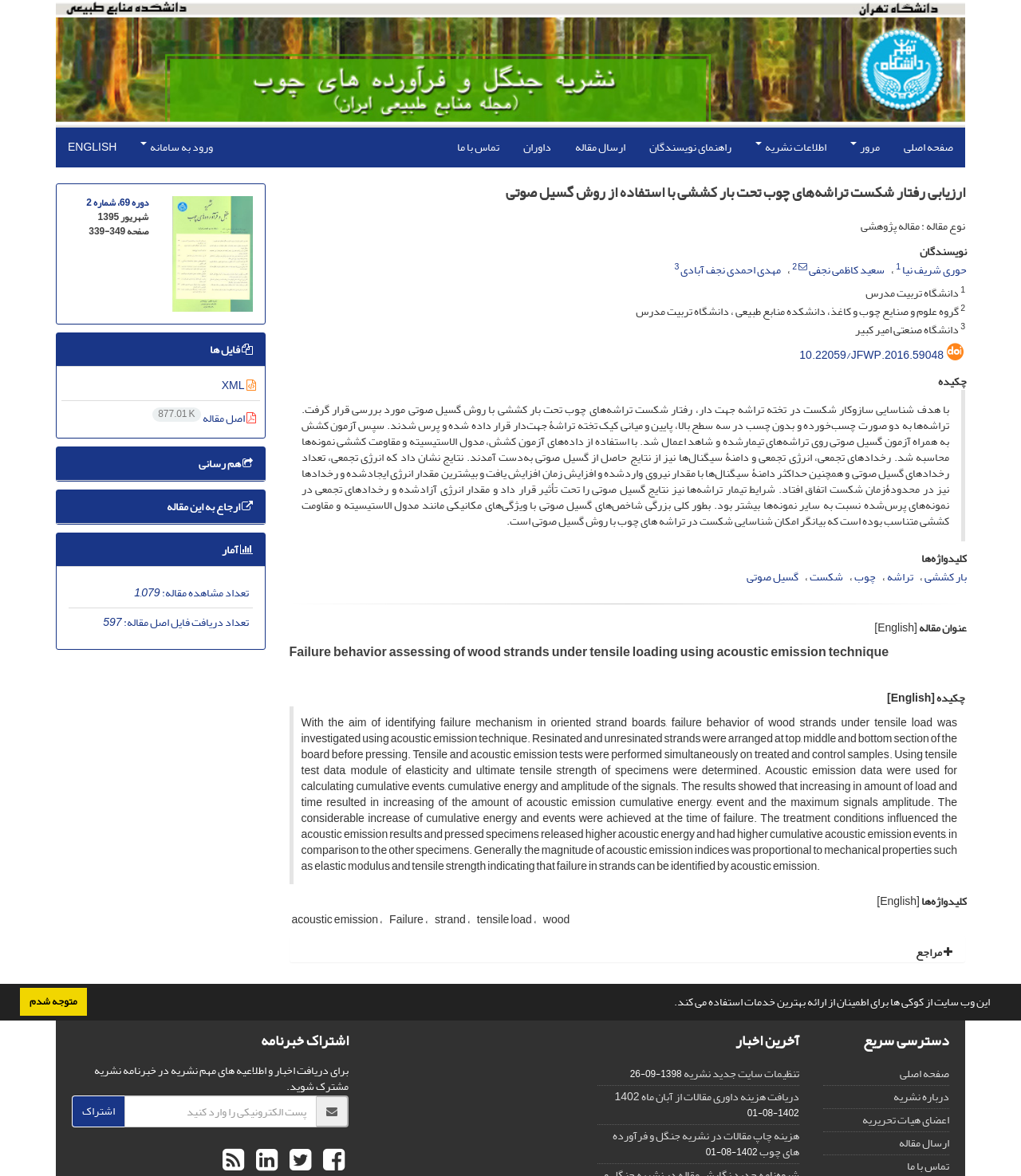Given the description "هم رسانی", provide the bounding box coordinates of the corresponding UI element.

[0.194, 0.385, 0.247, 0.403]